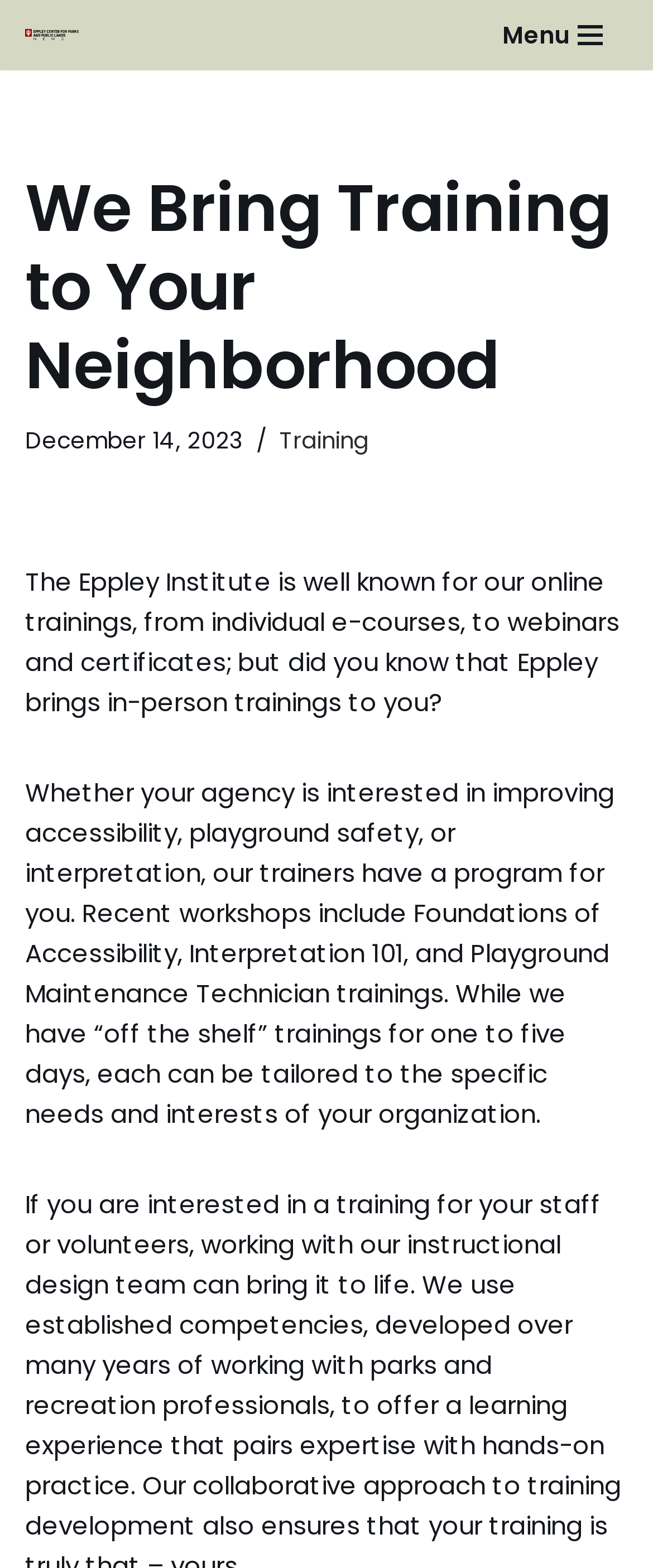What is the topic of the recent workshop?
Using the details shown in the screenshot, provide a comprehensive answer to the question.

I found the answer by reading the text 'Recent workshops include Foundations of Accessibility, Interpretation 101, and Playground Maintenance Technician trainings.' which lists accessibility as one of the topics of the recent workshops.